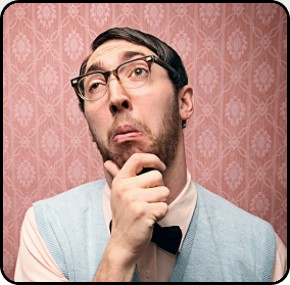Answer the following inquiry with a single word or phrase:
What is the pattern on the wallpaper?

Damask